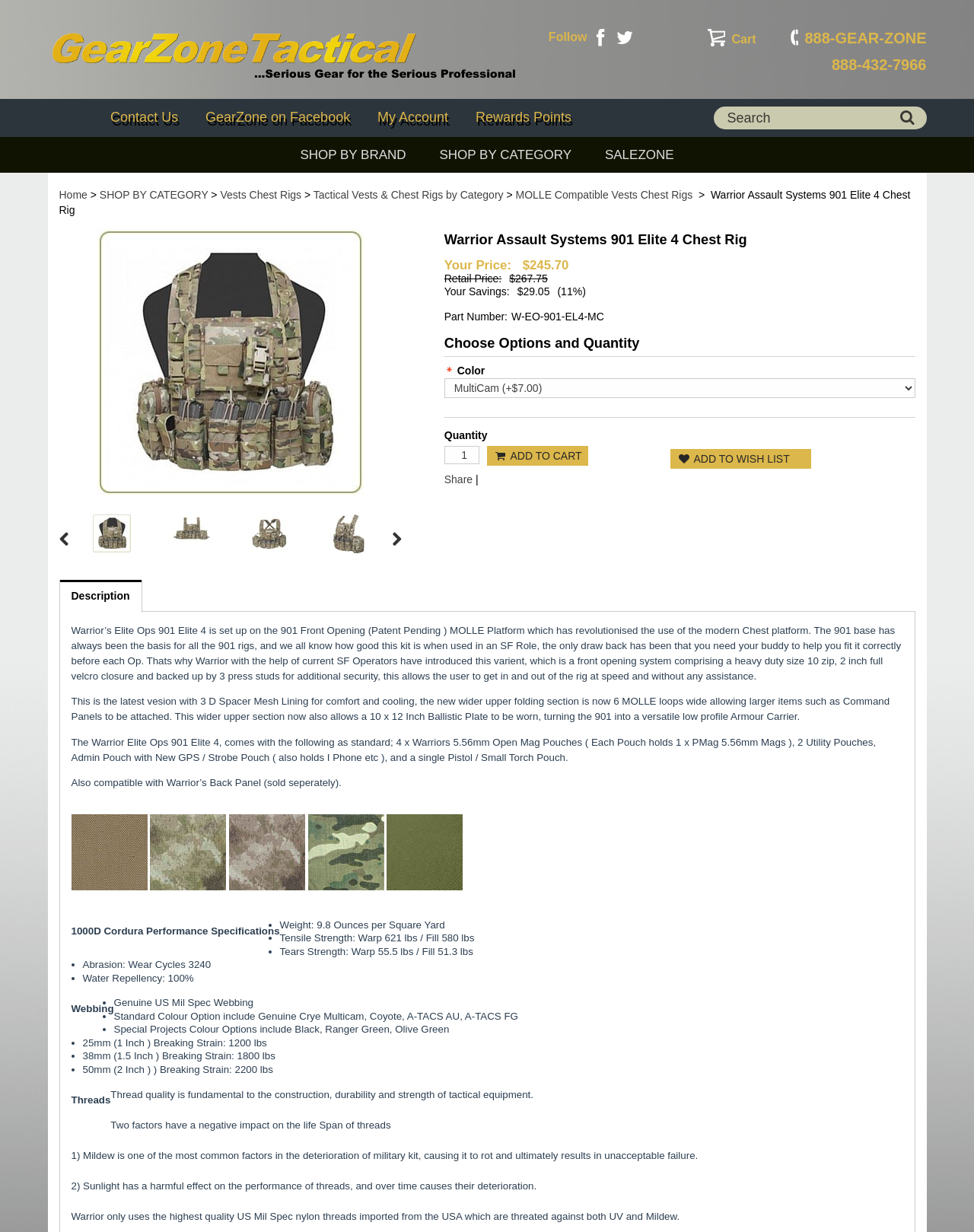Provide a brief response to the question below using one word or phrase:
How many MOLLE loops are in the upper folding section of the Warrior Assault Systems 901 Elite 4 Chest Rig?

6